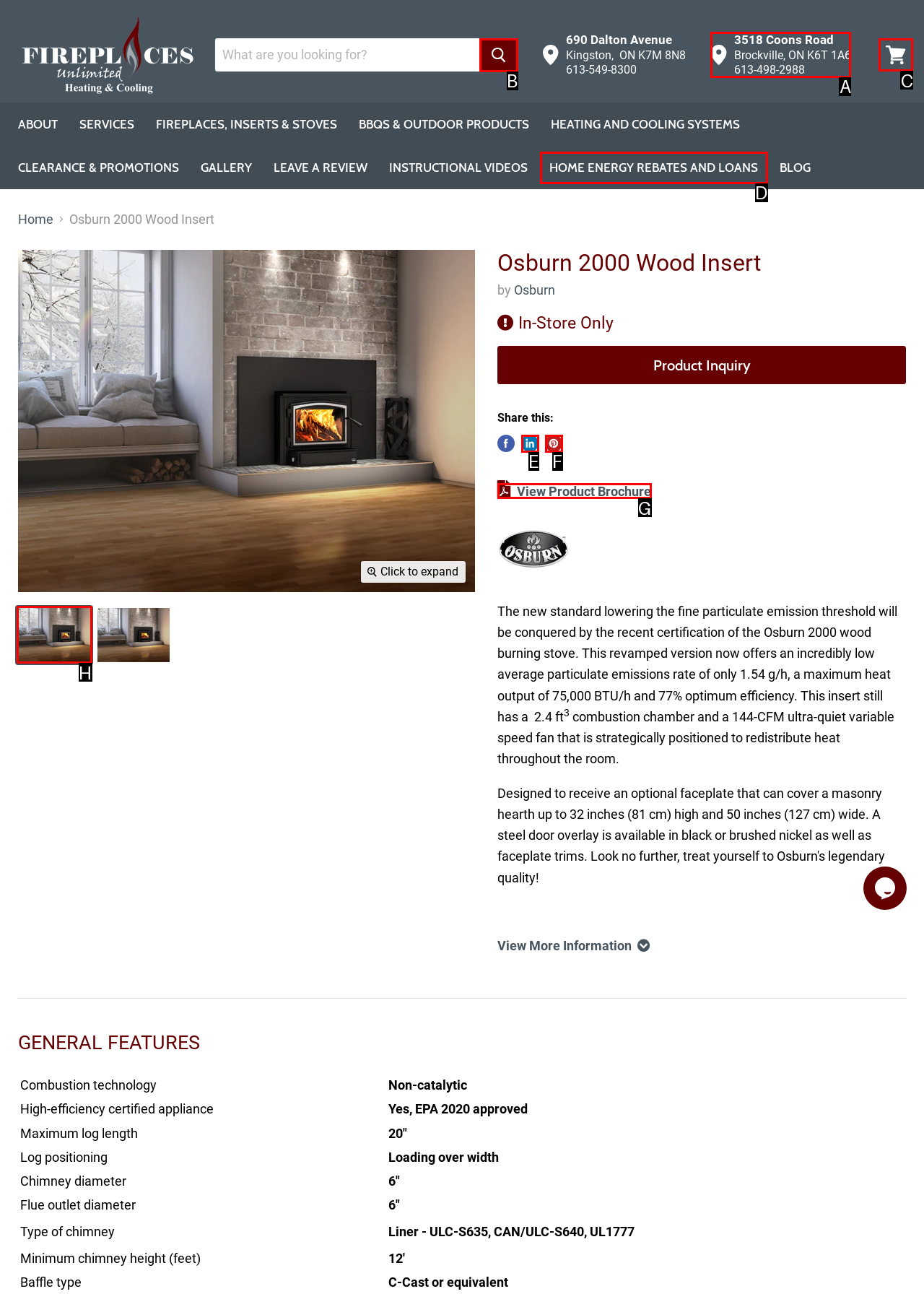Select the appropriate HTML element to click on to finish the task: View cart.
Answer with the letter corresponding to the selected option.

C